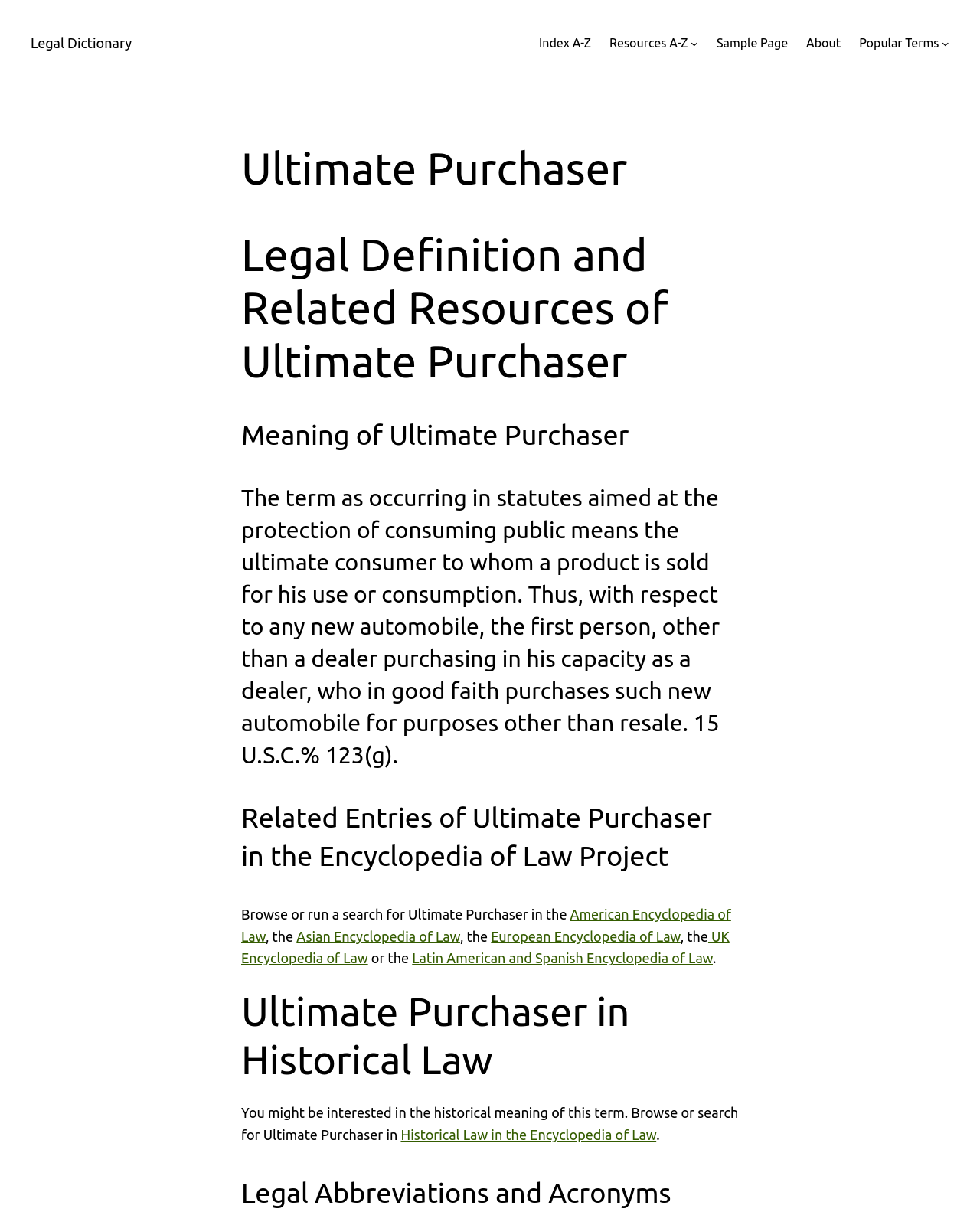What is the last section on the webpage?
Please answer the question as detailed as possible based on the image.

The last section on the webpage is titled 'Legal Abbreviations and Acronyms', which suggests that it may provide information on abbreviations and acronyms used in the legal context.